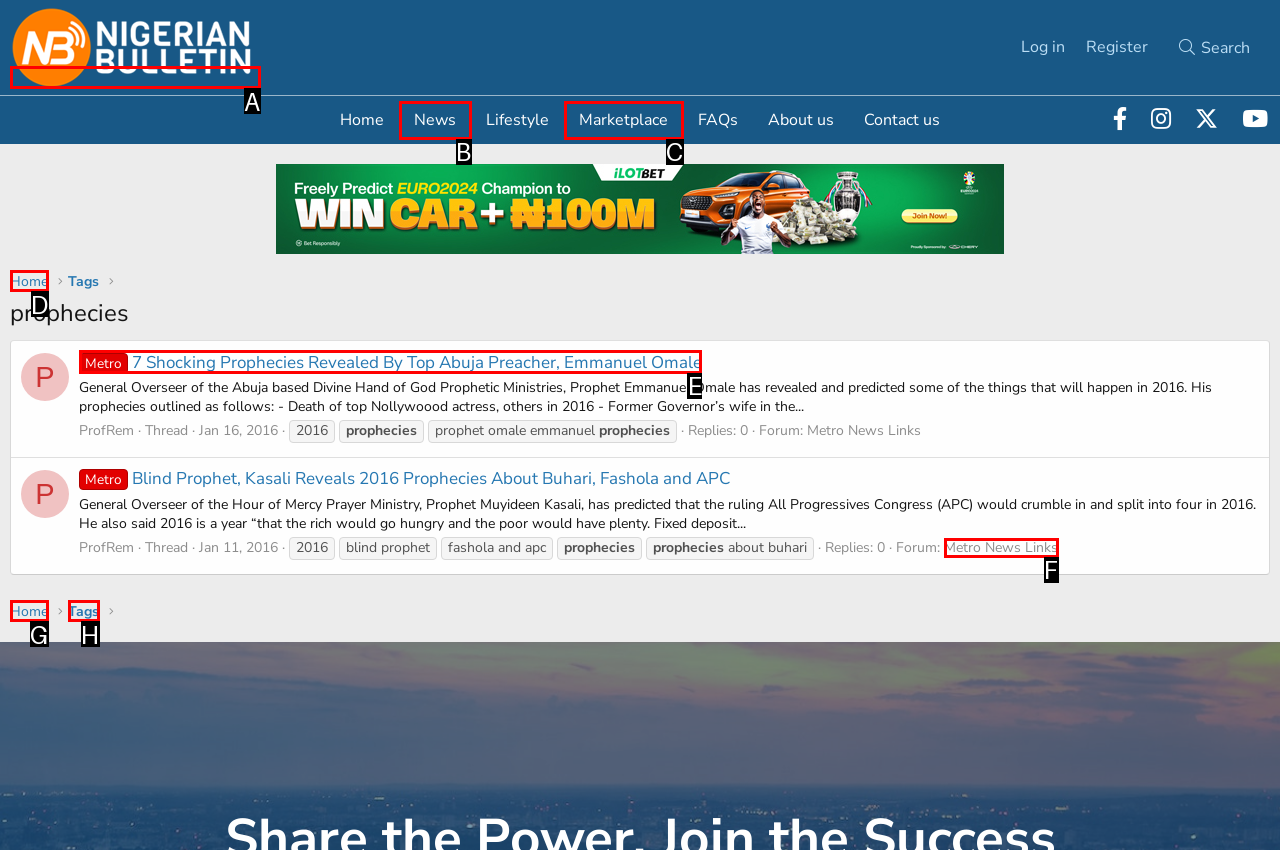Based on the given description: Metro News Links, determine which HTML element is the best match. Respond with the letter of the chosen option.

F